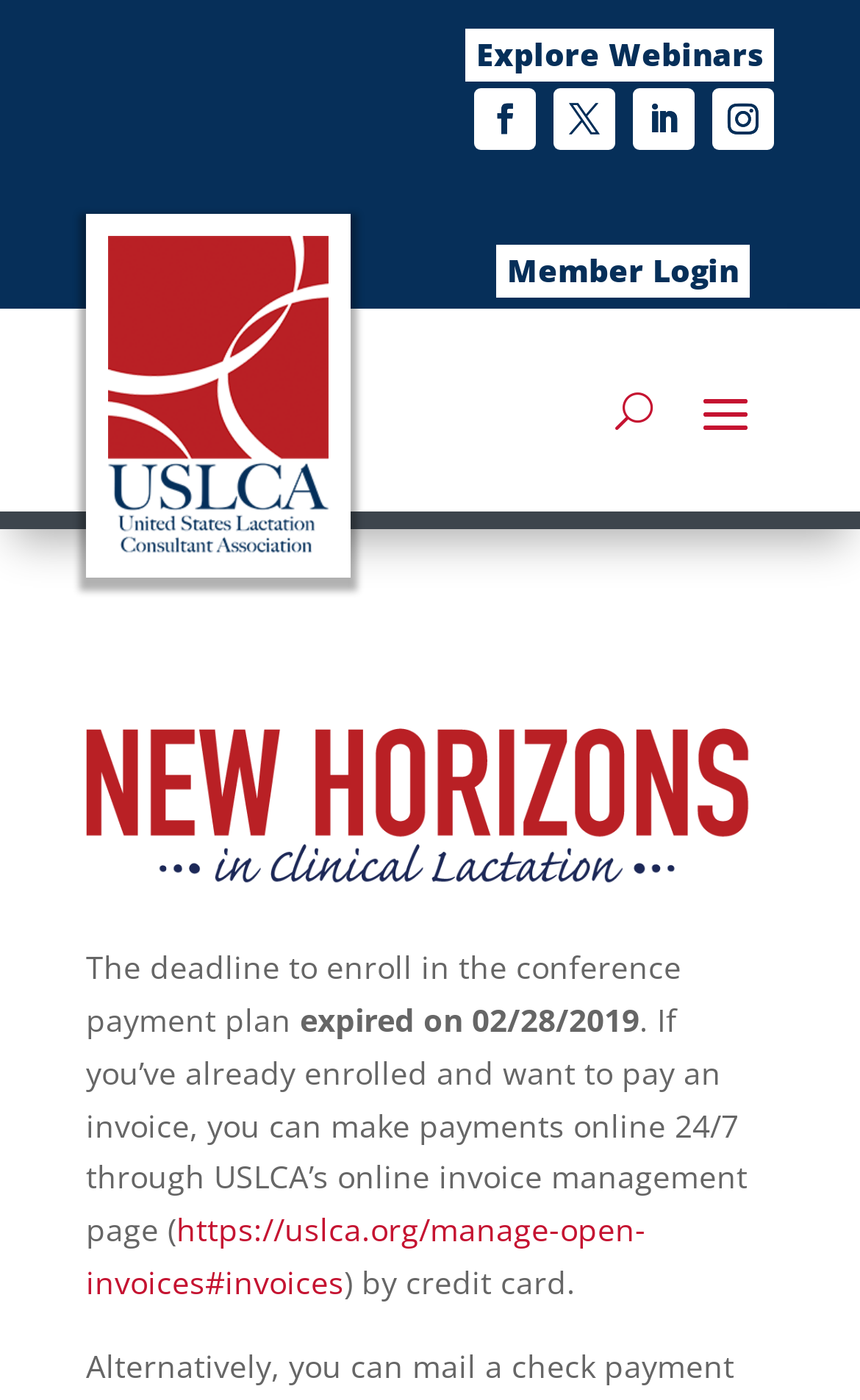What is the method of payment accepted online?
Please provide a comprehensive answer to the question based on the webpage screenshot.

I found the answer by reading the static text on the webpage, which states 'by credit card'.